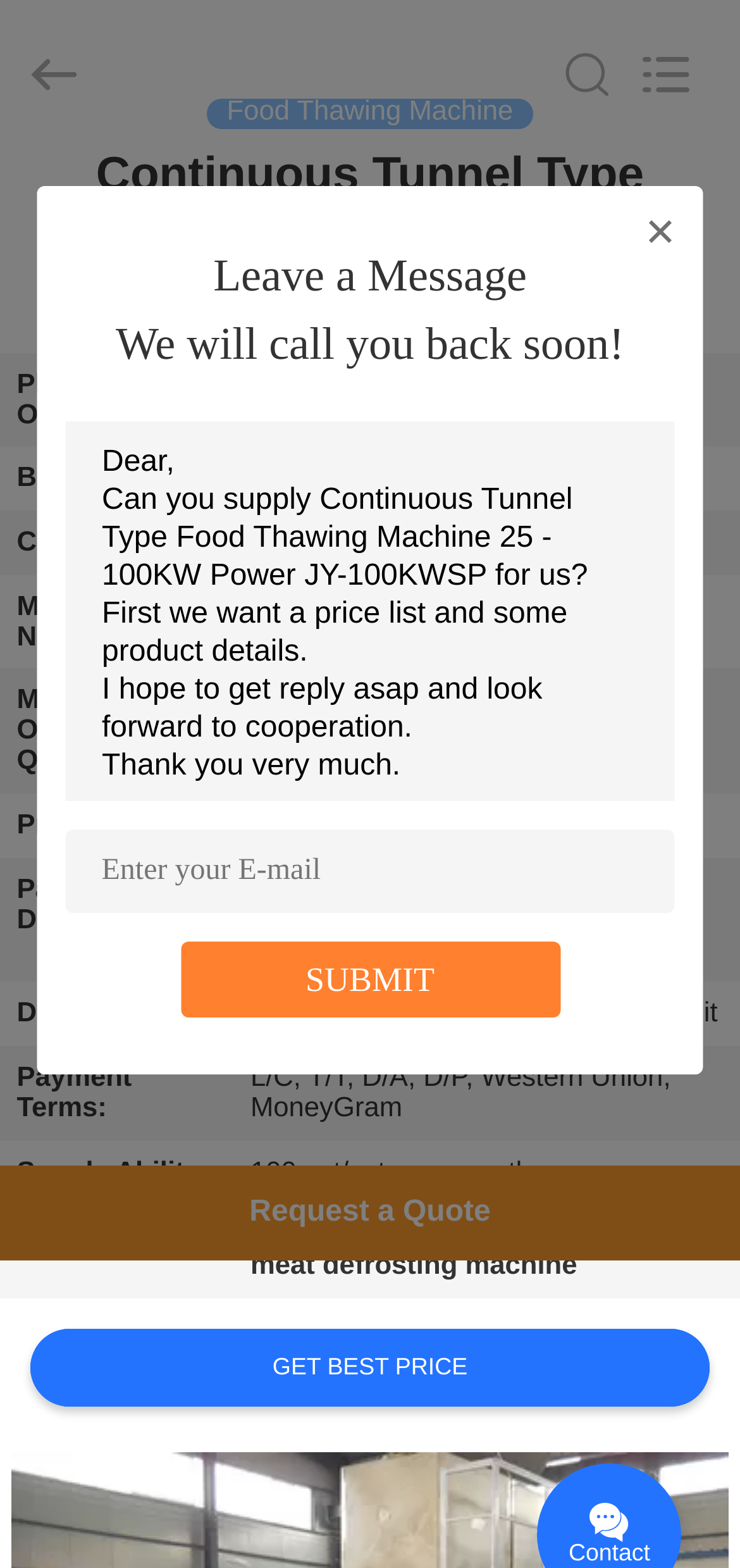Please give a short response to the question using one word or a phrase:
What is the purpose of the 'Leave a Message' section?

To contact the supplier